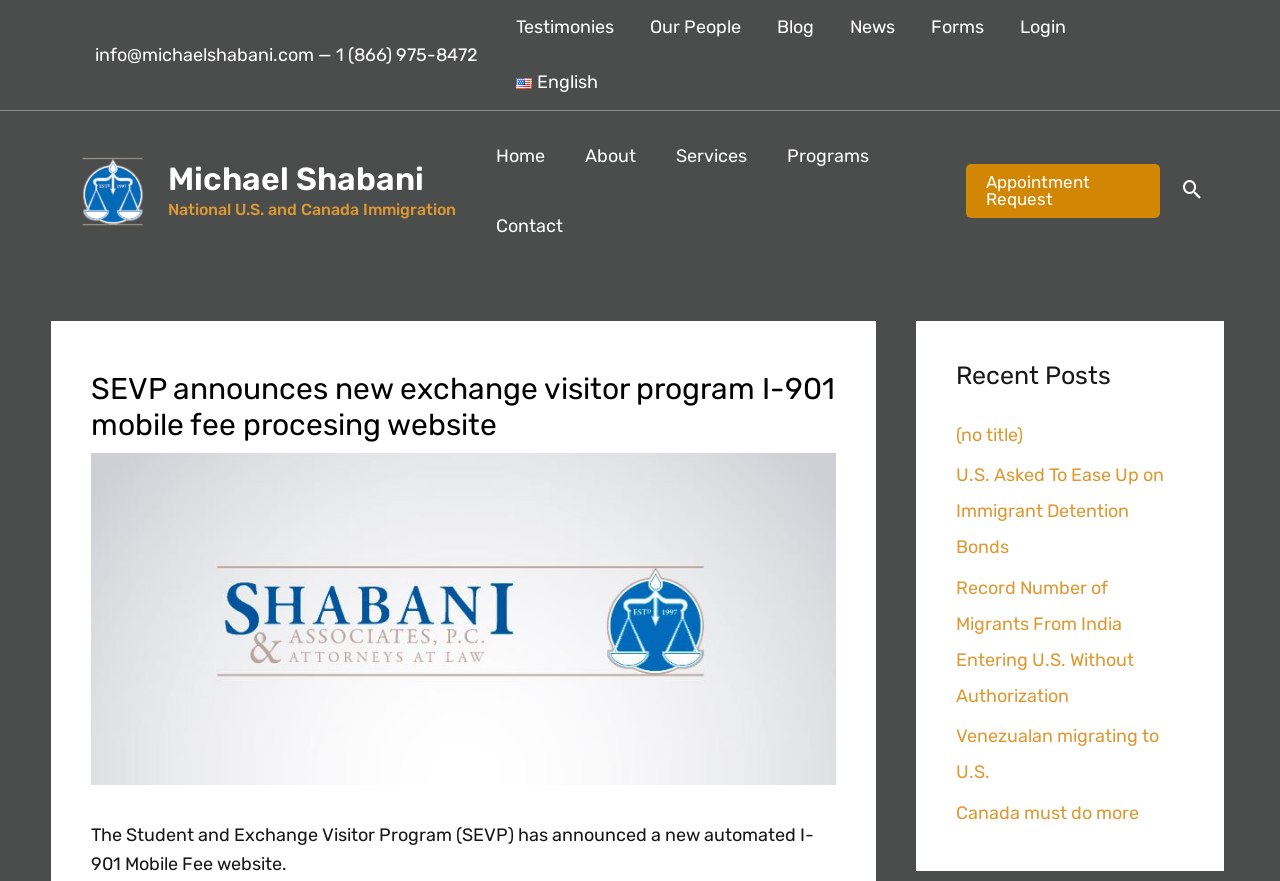What type of services does Michael Shabani offer?
Using the visual information, answer the question in a single word or phrase.

Immigration services